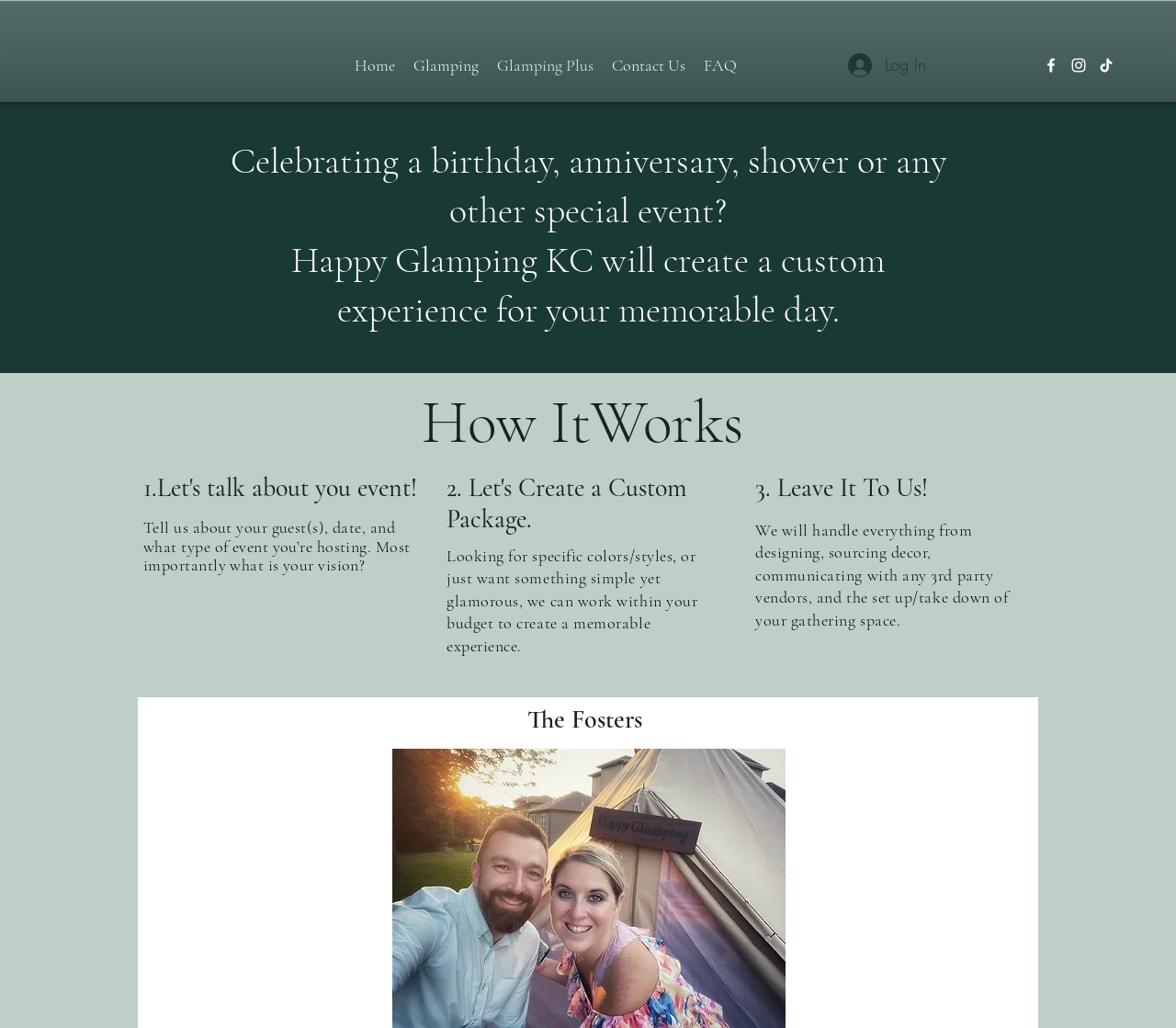Determine the bounding box coordinates of the region to click in order to accomplish the following instruction: "Learn about Glamping Plus". Provide the coordinates as four float numbers between 0 and 1, specifically [left, top, right, bottom].

[0.344, 0.047, 0.415, 0.08]